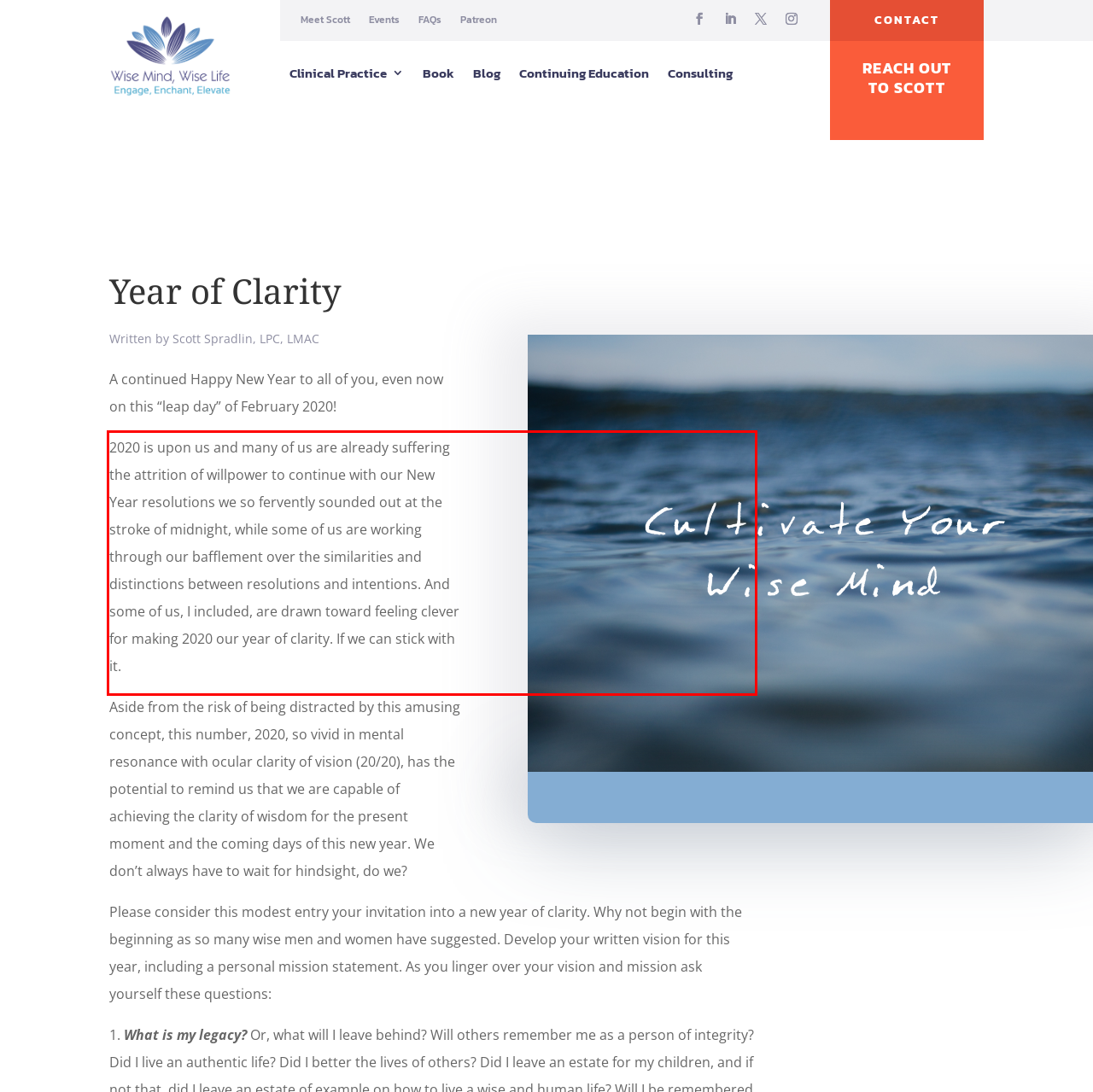Given a screenshot of a webpage containing a red rectangle bounding box, extract and provide the text content found within the red bounding box.

2020 is upon us and many of us are already suffering the attrition of willpower to continue with our New Year resolutions we so fervently sounded out at the stroke of midnight, while some of us are working through our bafflement over the similarities and distinctions between resolutions and intentions. And some of us, I included, are drawn toward feeling clever for making 2020 our year of clarity. If we can stick with it.